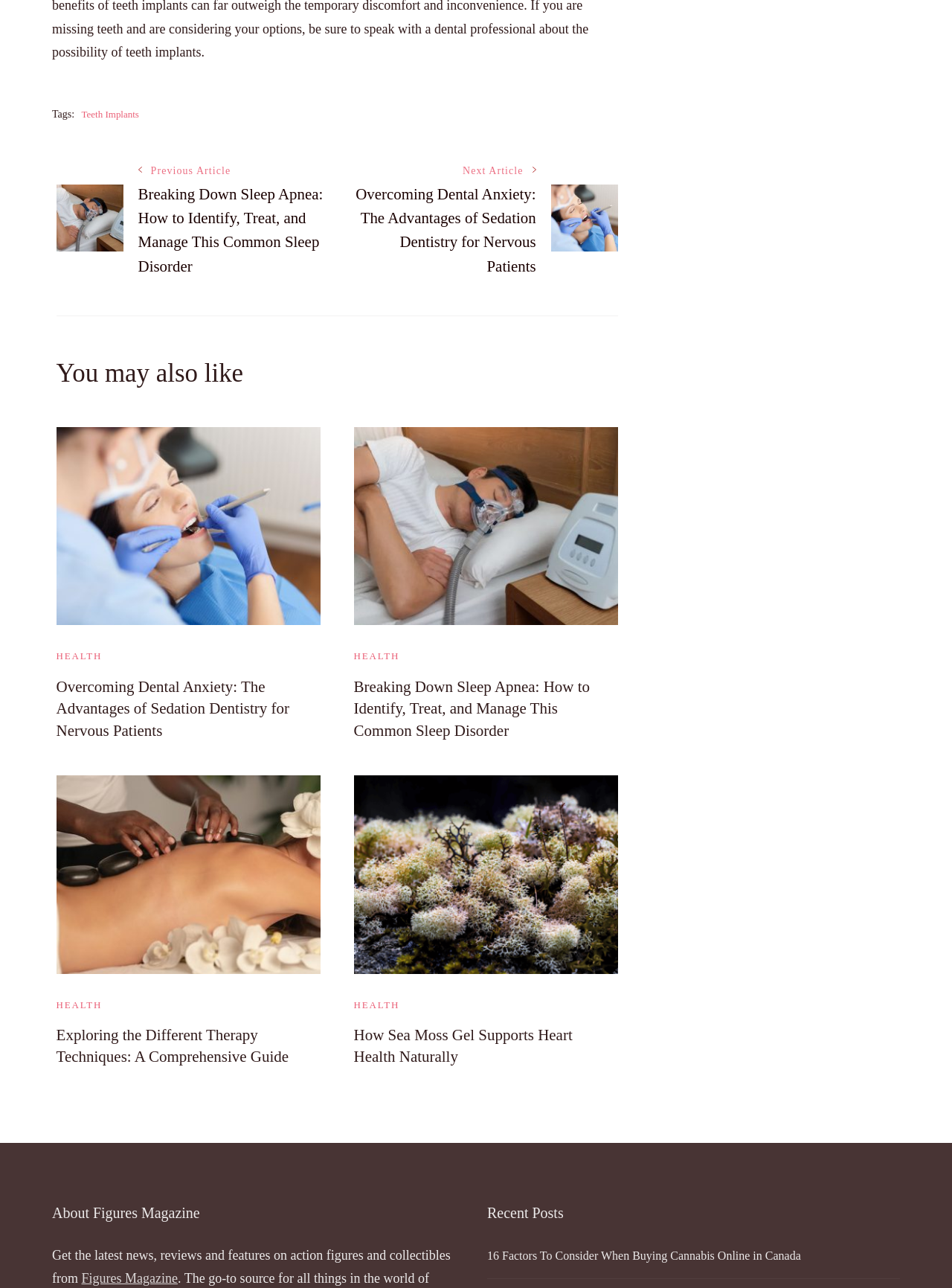Identify the bounding box coordinates of the region that needs to be clicked to carry out this instruction: "Visit the 'Figures Magazine' website". Provide these coordinates as four float numbers ranging from 0 to 1, i.e., [left, top, right, bottom].

[0.086, 0.987, 0.187, 0.998]